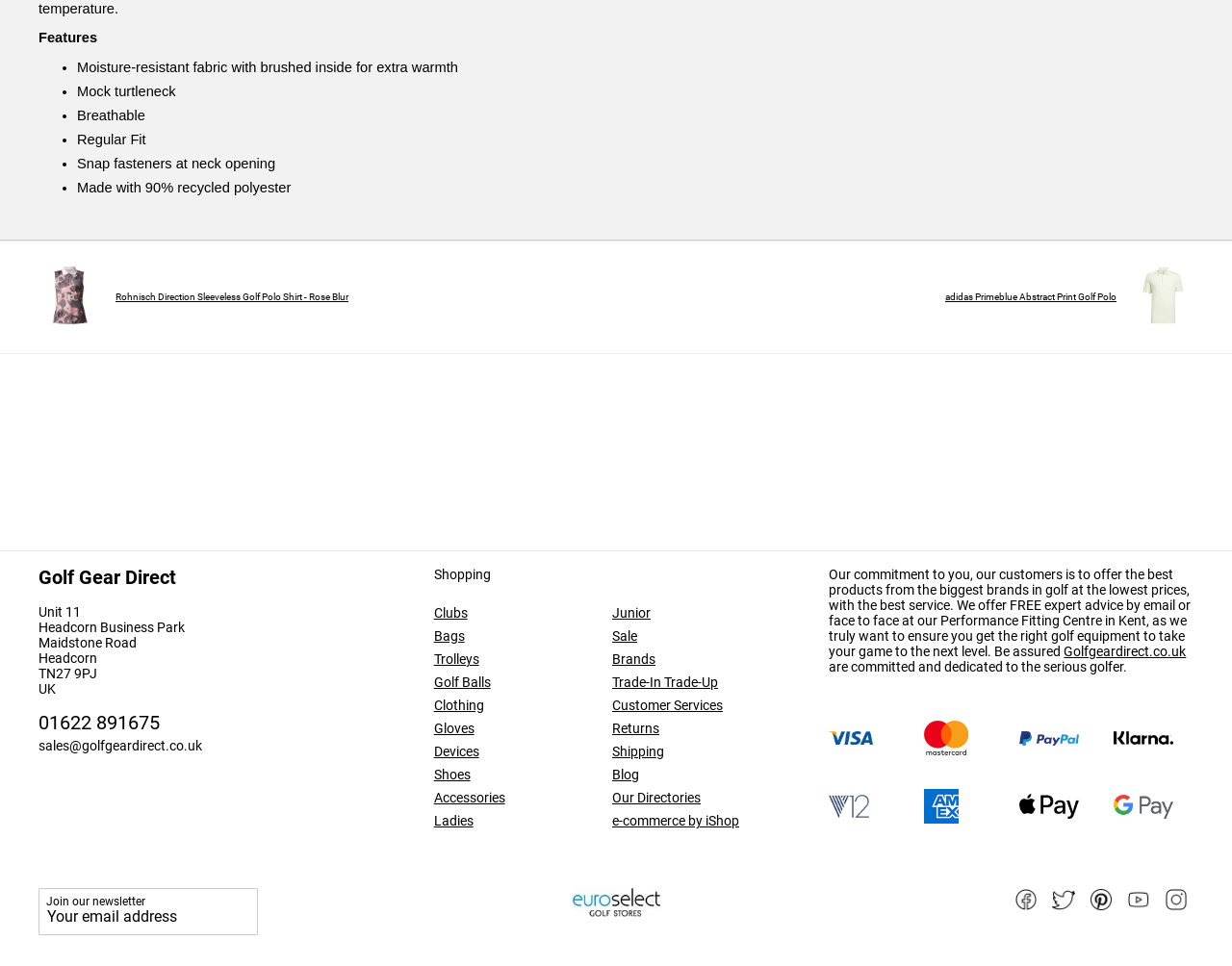What is the phone number of Golf Gear Direct?
From the image, respond using a single word or phrase.

01622 891675